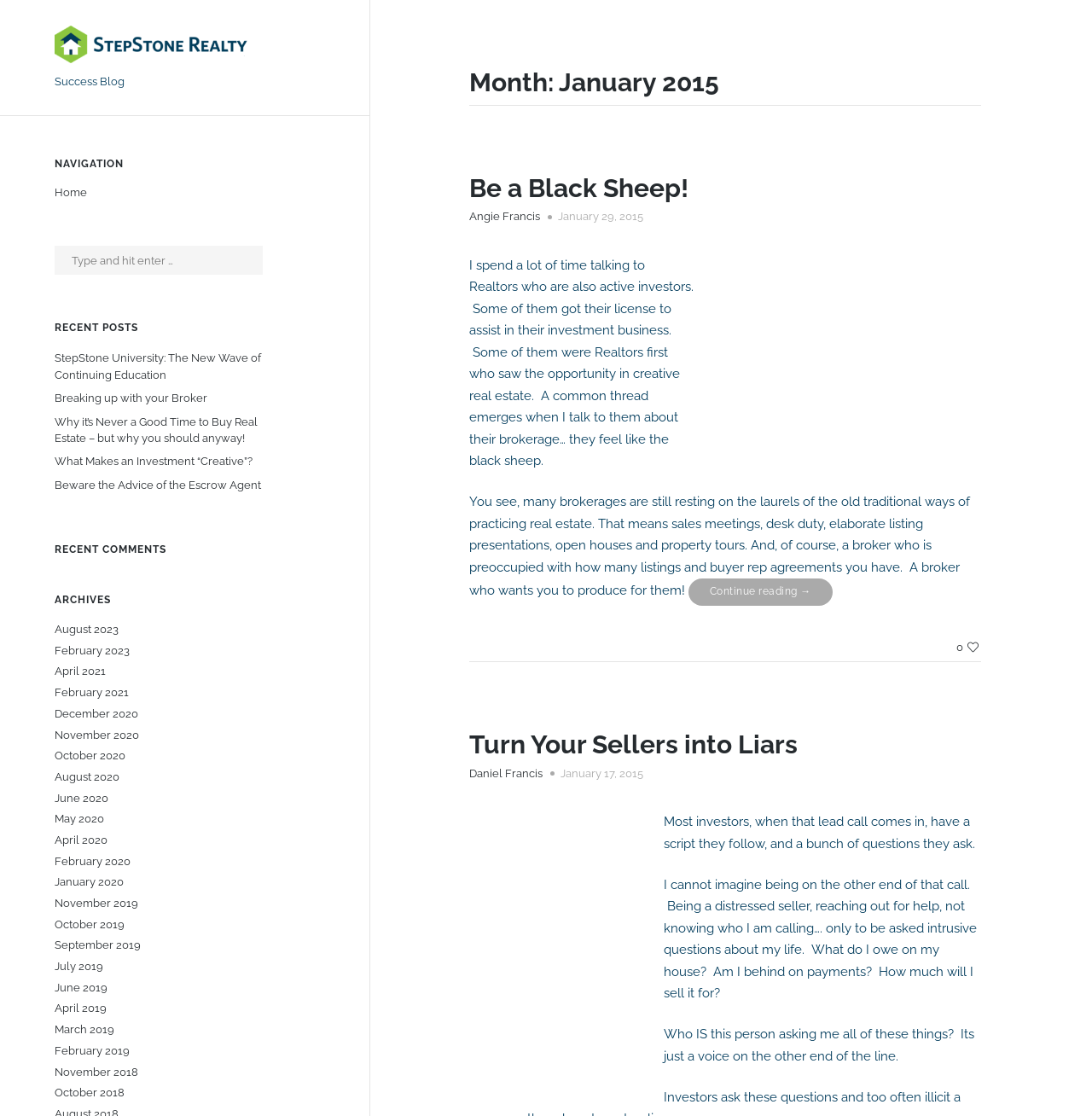Provide the text content of the webpage's main heading.

Month: January 2015